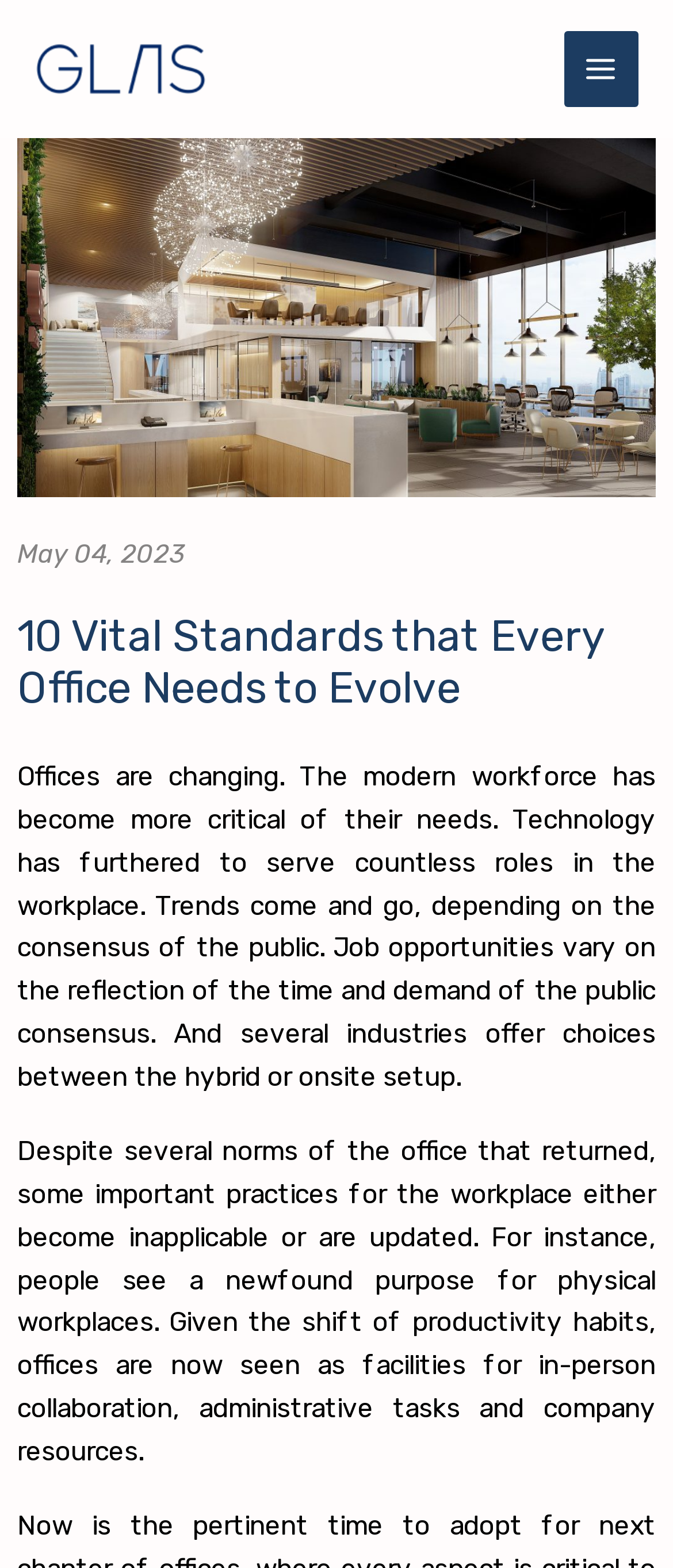What is the logo of the company or organization?
Deliver a detailed and extensive answer to the question.

I found the logo by looking at the top-left corner of the webpage, where I saw a link element with the text 'Glas Logo', which is likely the logo of the company or organization.